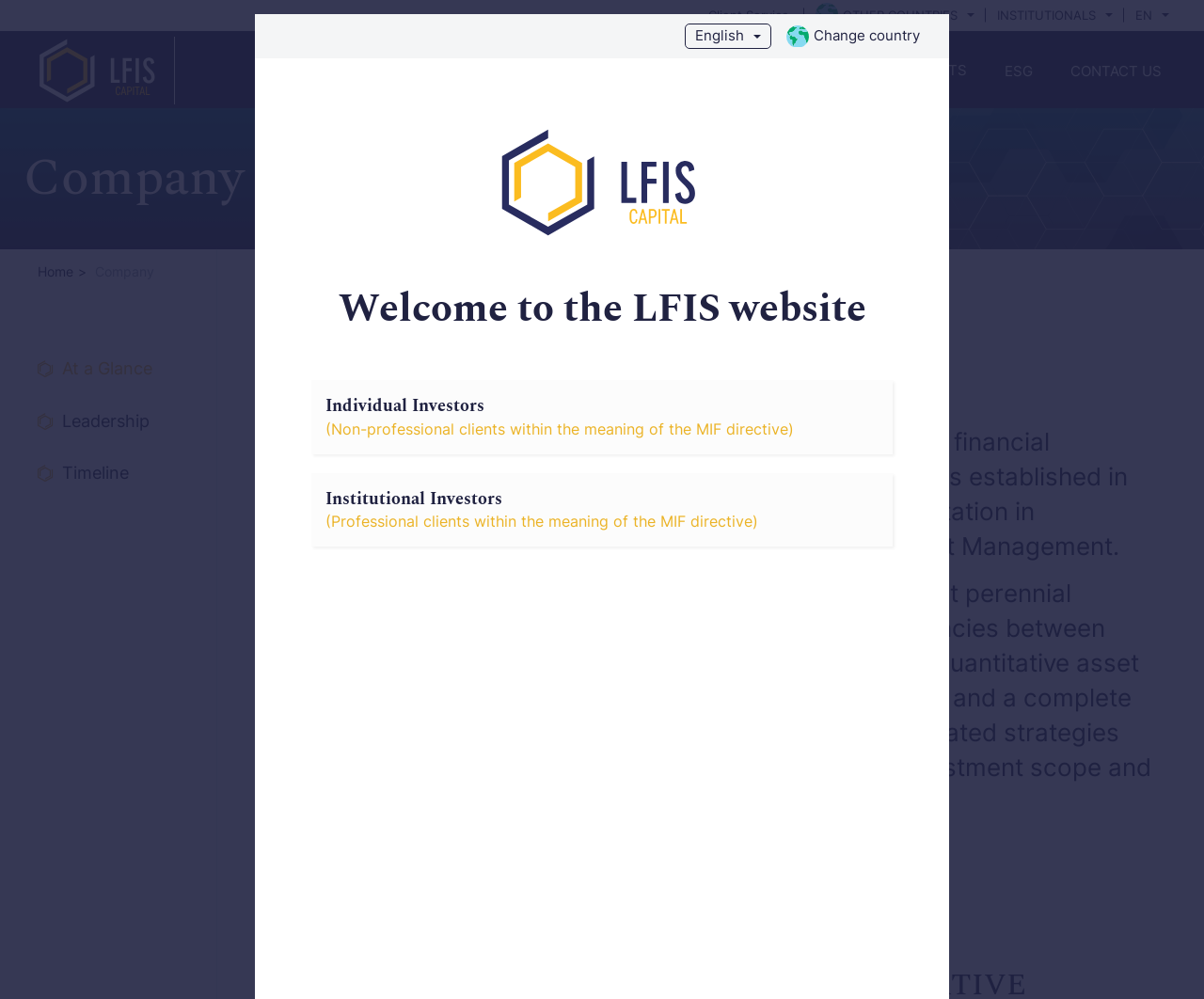How many links are in the top navigation menu?
From the details in the image, provide a complete and detailed answer to the question.

I counted the number of link elements in the top navigation menu, which includes 'Client Service', 'COMPANY', 'EXPERTISE', 'INSIGHTS', 'ESG', and 'CONTACT US'.